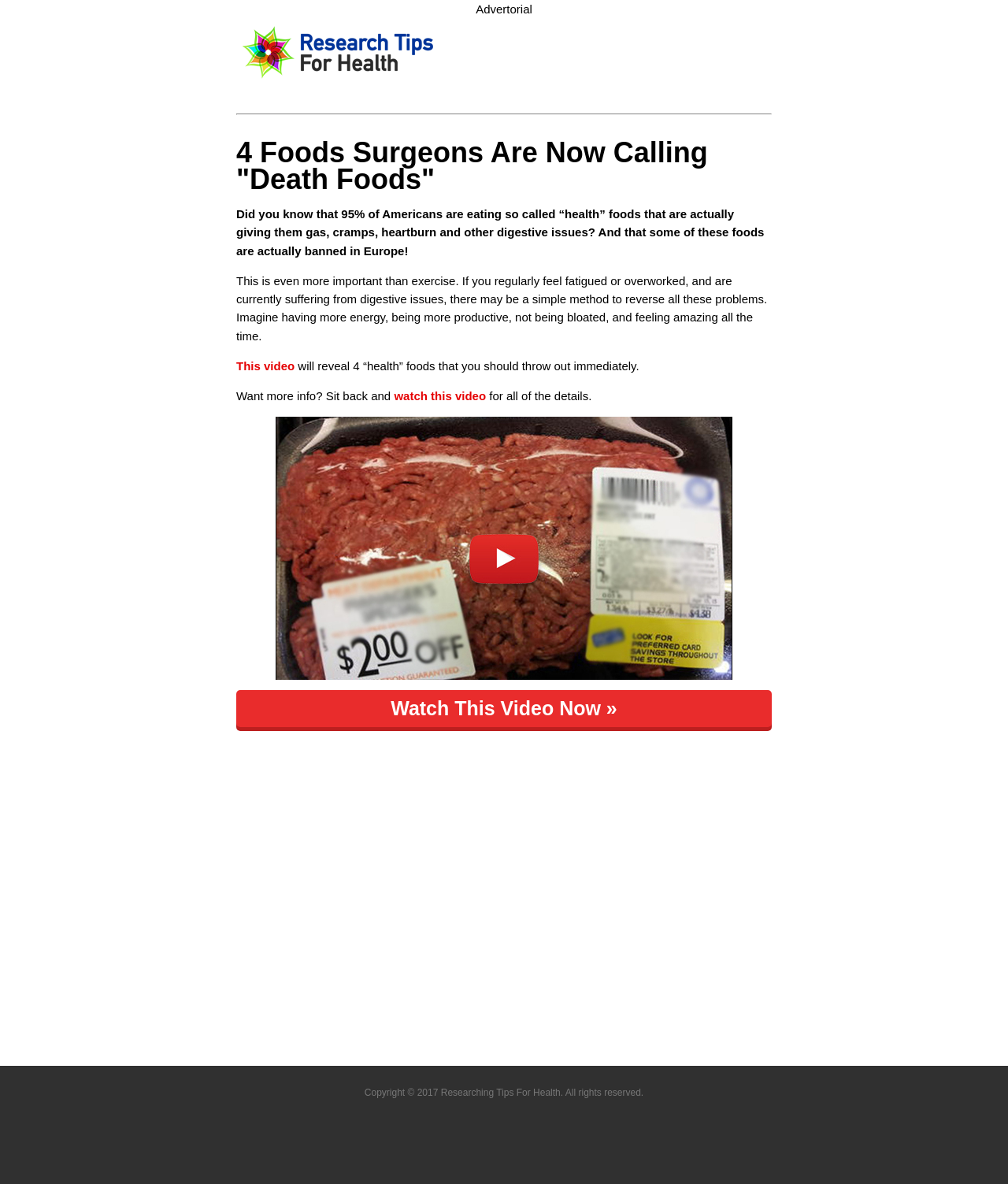Give a one-word or one-phrase response to the question:
What percentage of Americans eat so-called 'health' foods?

95%